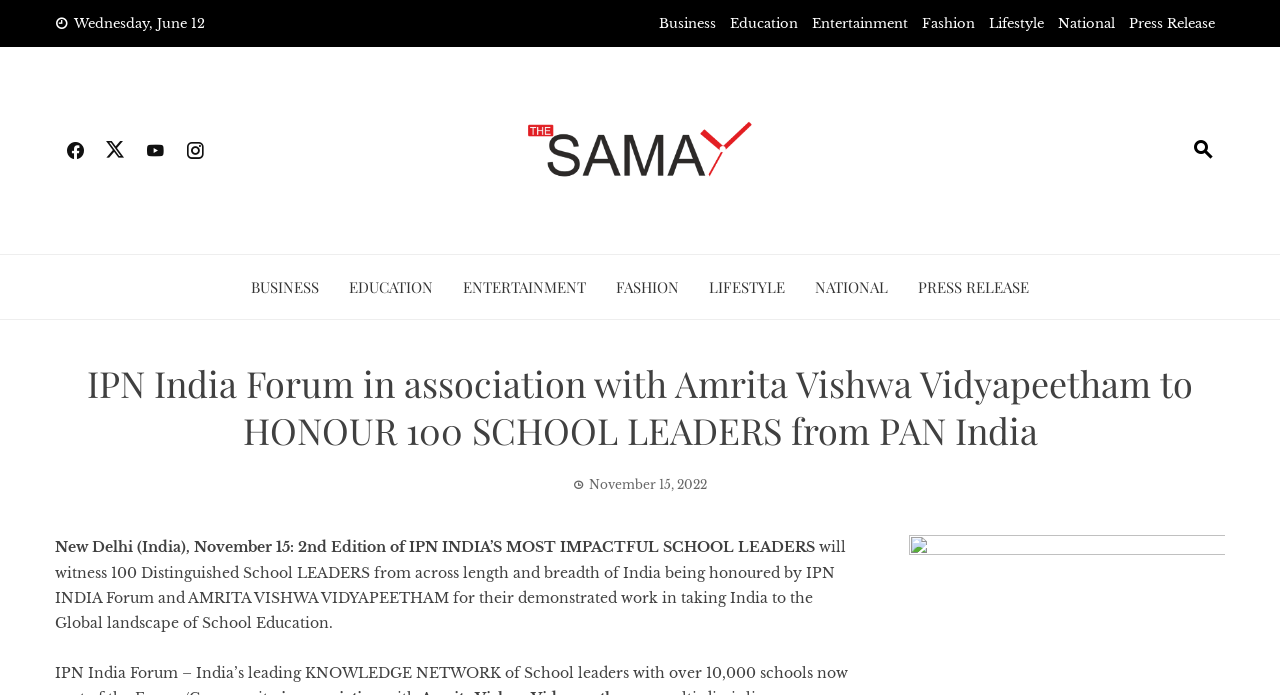Please find the bounding box coordinates of the clickable region needed to complete the following instruction: "Click on National". The bounding box coordinates must consist of four float numbers between 0 and 1, i.e., [left, top, right, bottom].

[0.827, 0.022, 0.871, 0.046]